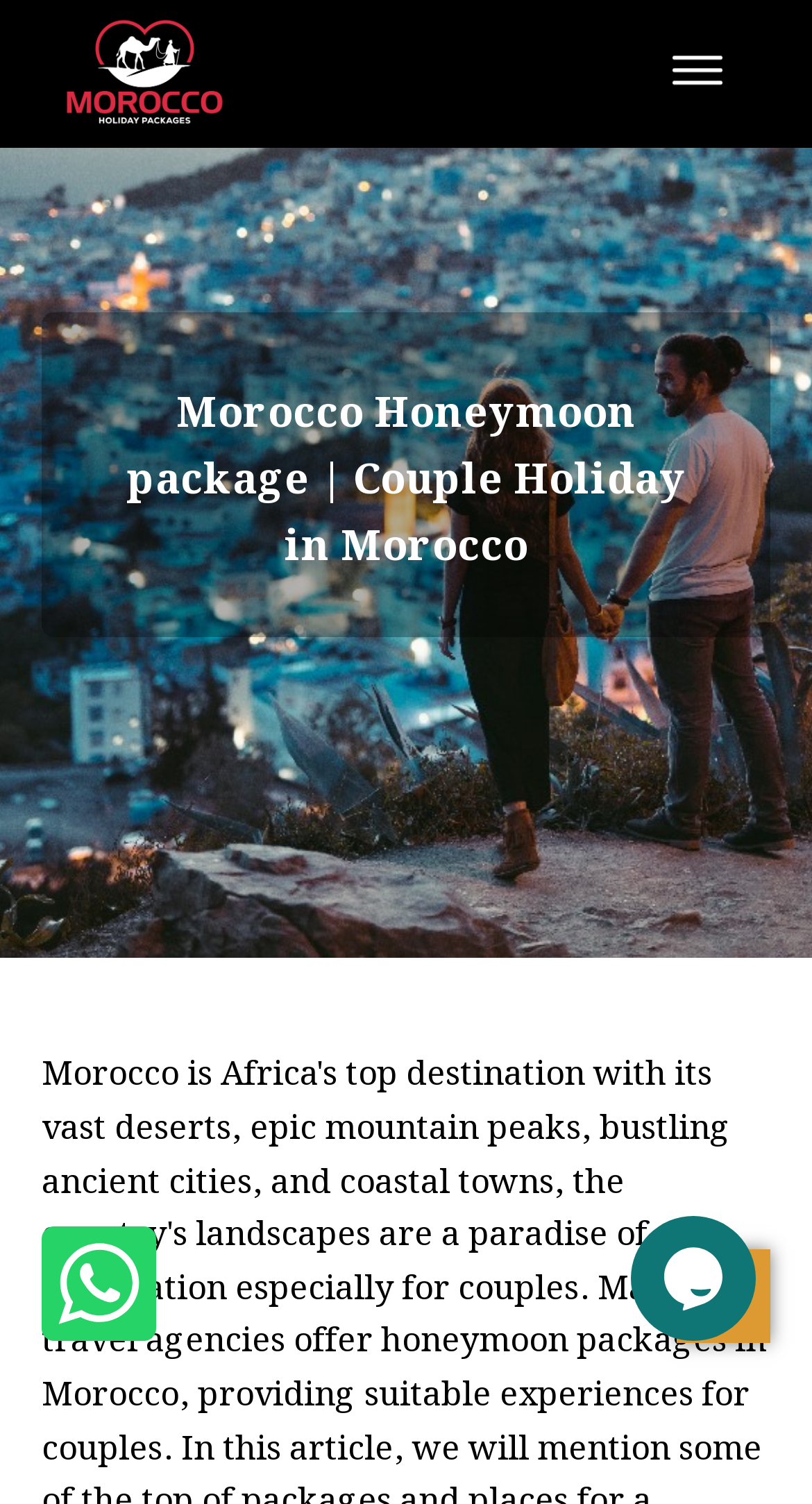Create a detailed narrative of the webpage’s visual and textual elements.

The webpage is about Morocco honeymoon packages and couple holidays in Morocco. At the top left, there is a link with no text. Below it, there is a button to open a menu, which is currently not expanded. To the right of the button, there is a heading that reads "Morocco Honeymoon package | Couple Holiday in Morocco", taking up most of the top section of the page.

Further down, there is another link with no text, positioned near the bottom left of the page. This link contains an SVG image with a group element labeled "whatsapp". On the opposite side of the page, near the bottom right, there is a link with a font icon "\uf102" and an iframe containing a chat widget.